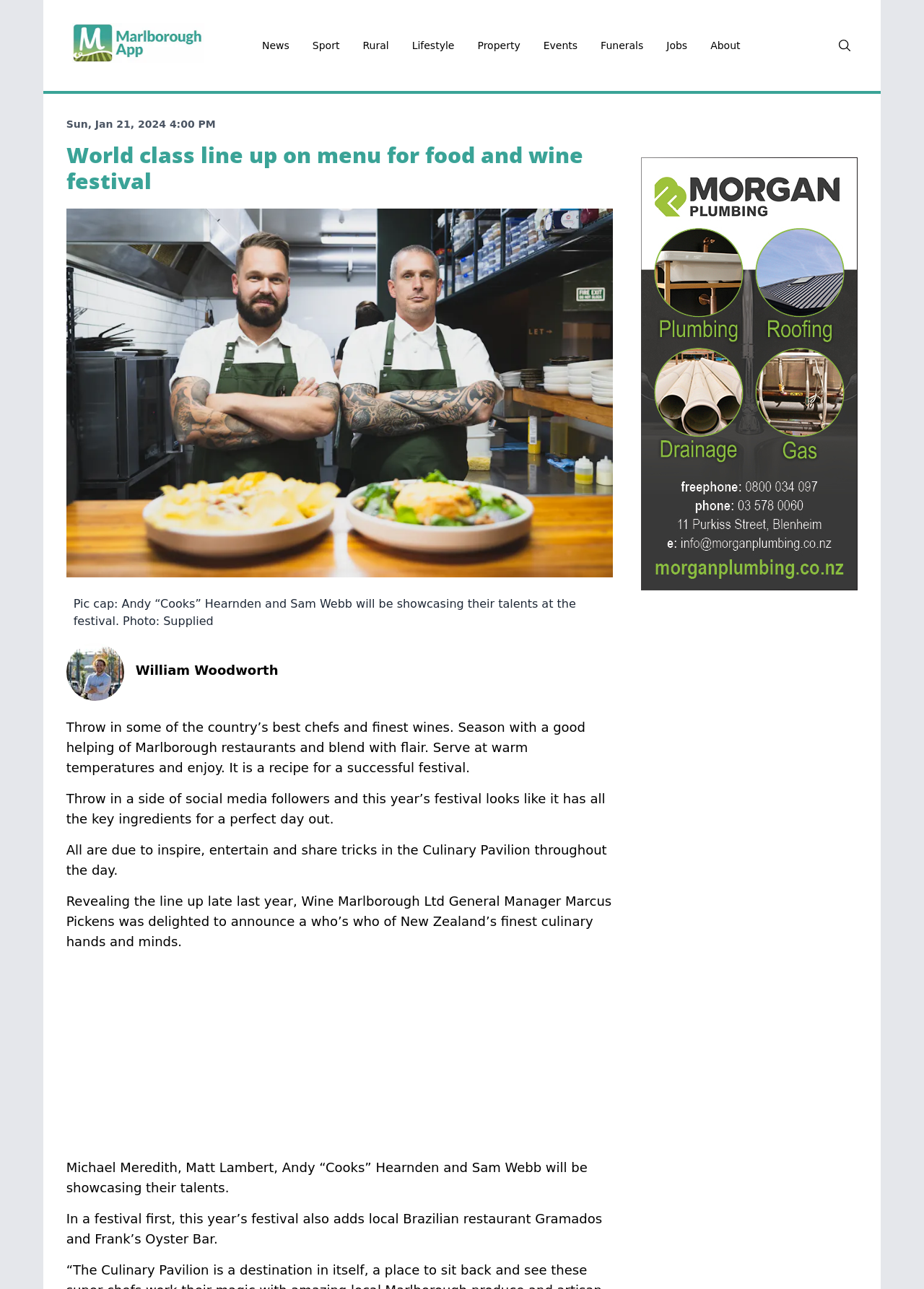Identify the bounding box coordinates of the area you need to click to perform the following instruction: "Schedule a demo".

None